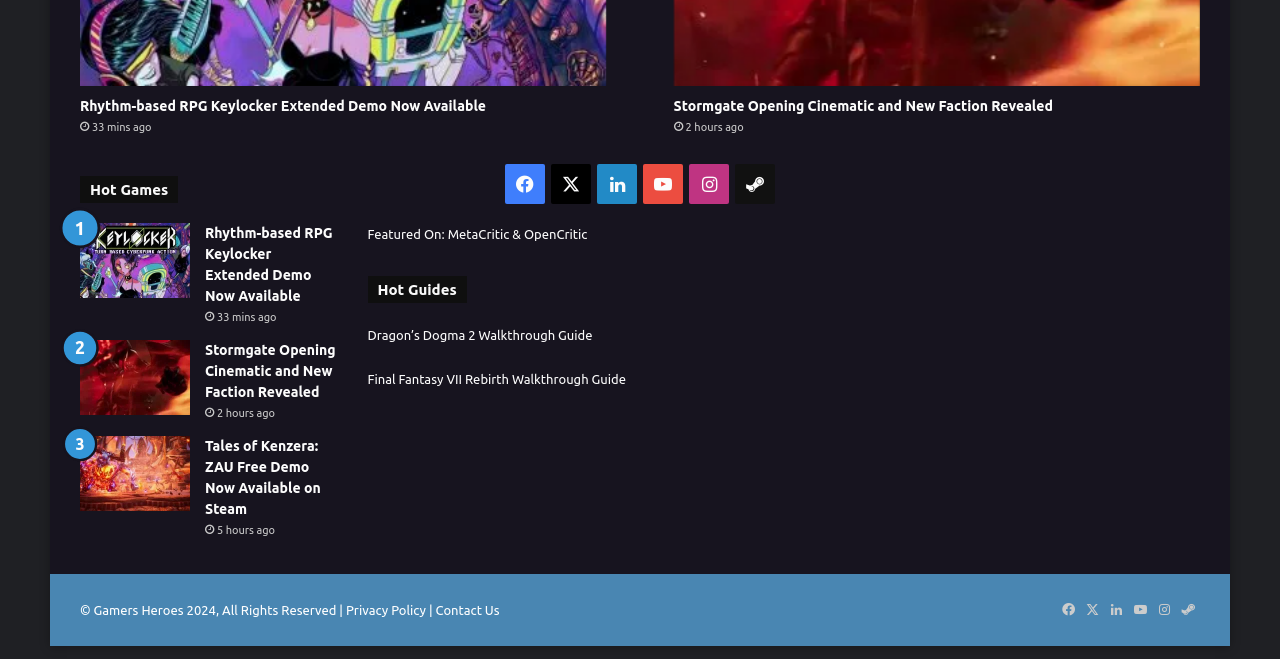Determine the bounding box coordinates of the element that should be clicked to execute the following command: "View the Privacy Policy".

[0.27, 0.915, 0.333, 0.936]